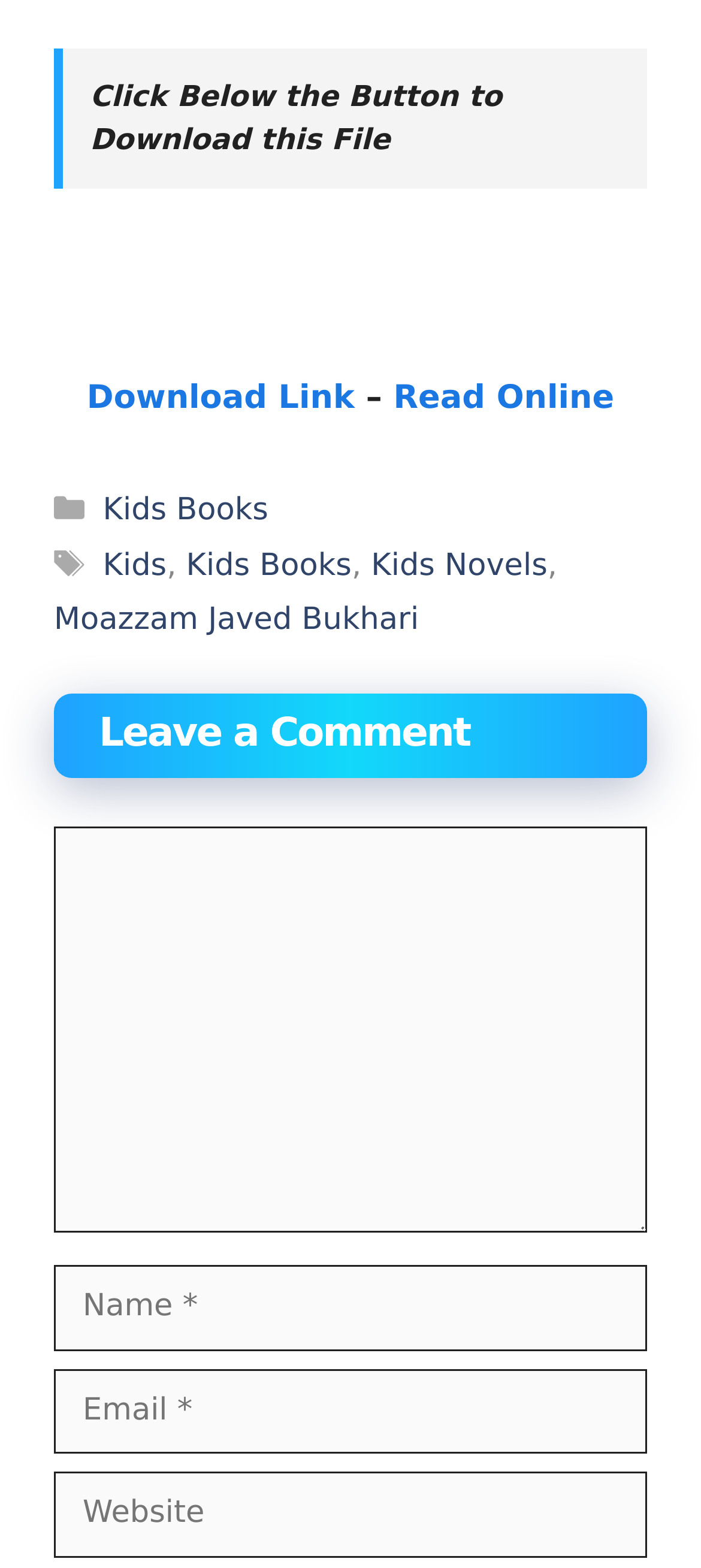Please find the bounding box coordinates of the element that must be clicked to perform the given instruction: "Click the Kids Books category". The coordinates should be four float numbers from 0 to 1, i.e., [left, top, right, bottom].

[0.147, 0.314, 0.383, 0.337]